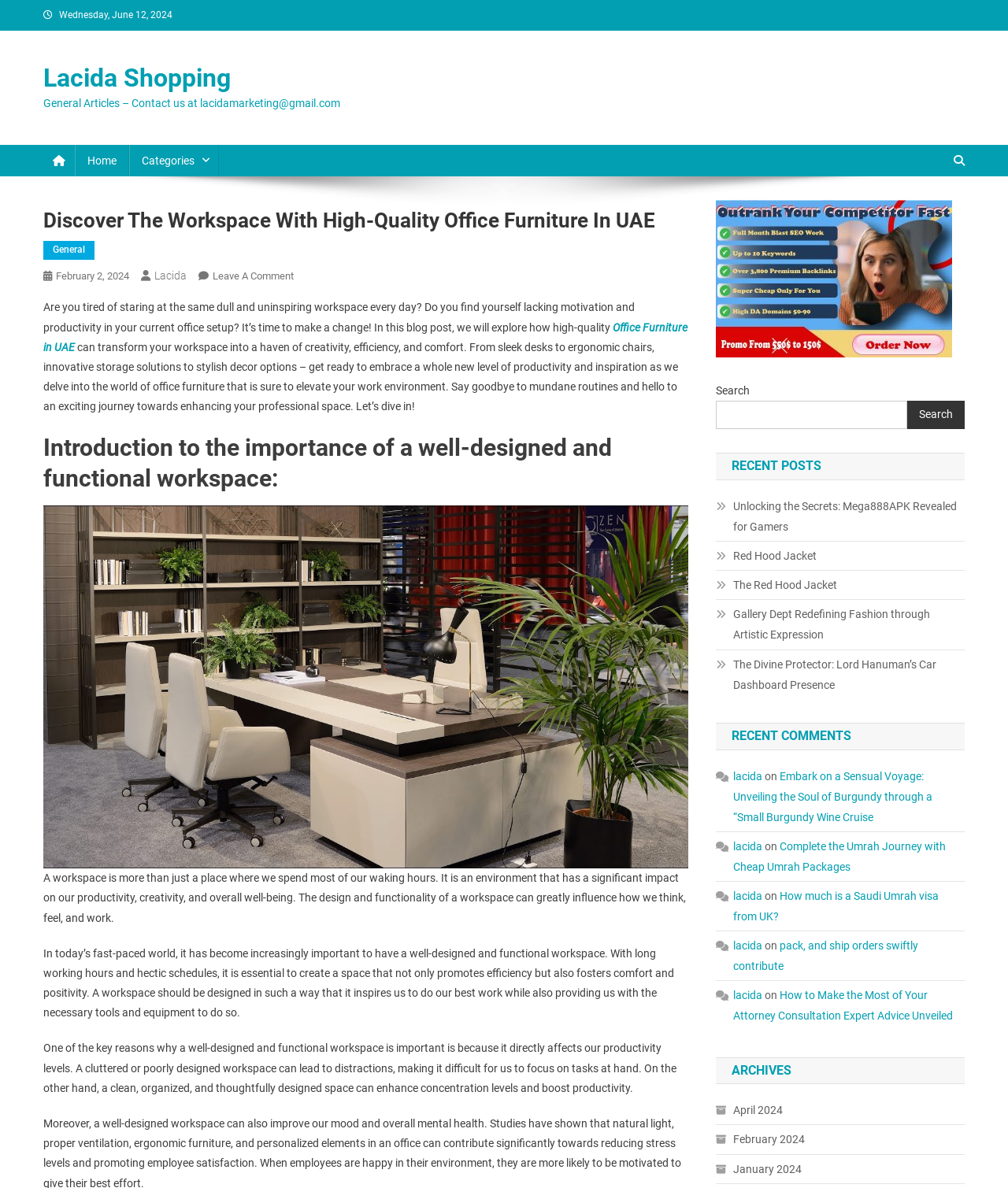Please find and provide the title of the webpage.

Discover The Workspace With High-Quality Office Furniture In UAE